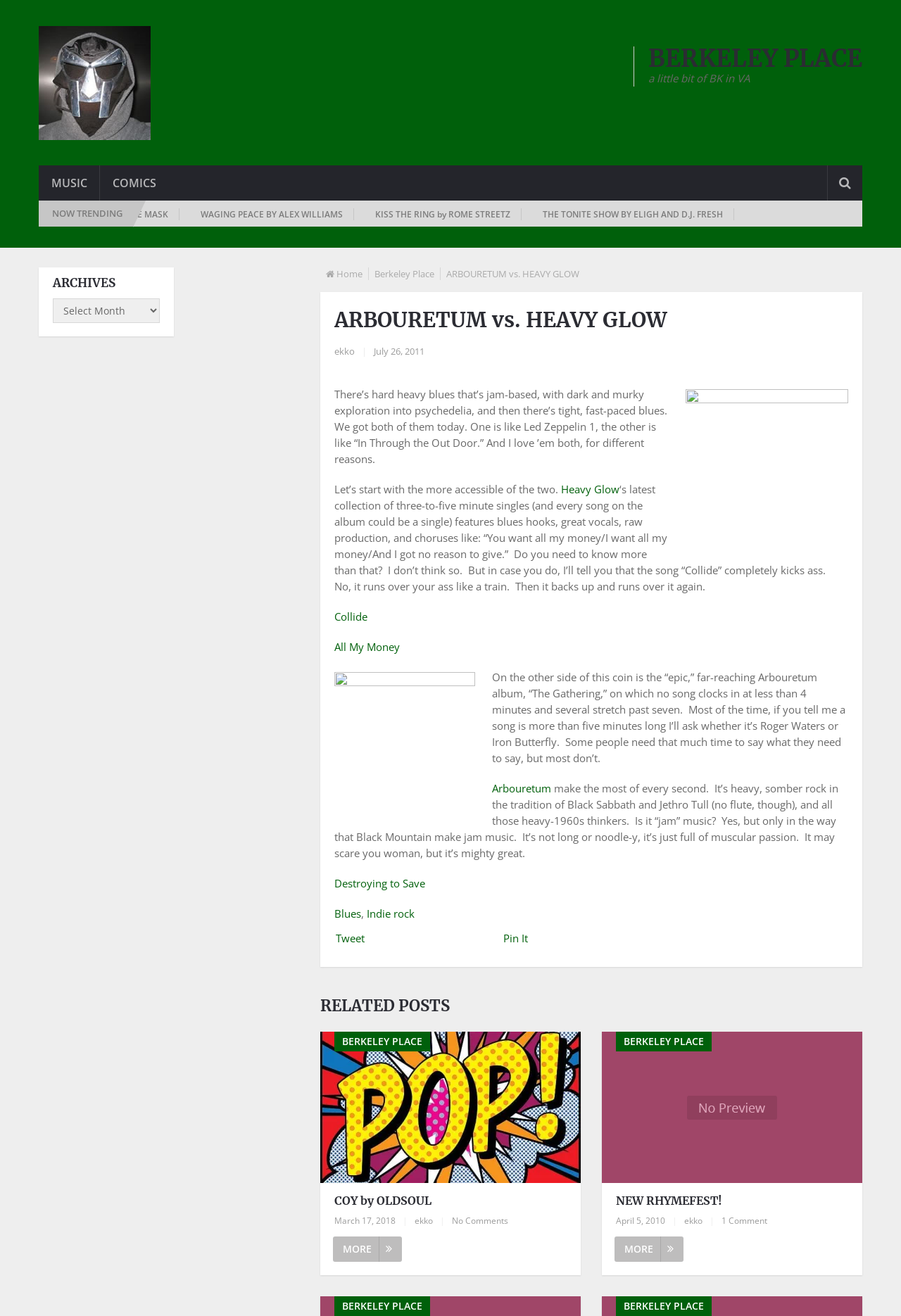Locate the UI element described by WAGING PEACE BY ALEX WILLIAMS and provide its bounding box coordinates. Use the format (top-left x, top-left y, bottom-right x, bottom-right y) with all values as floating point numbers between 0 and 1.

[0.308, 0.158, 0.491, 0.167]